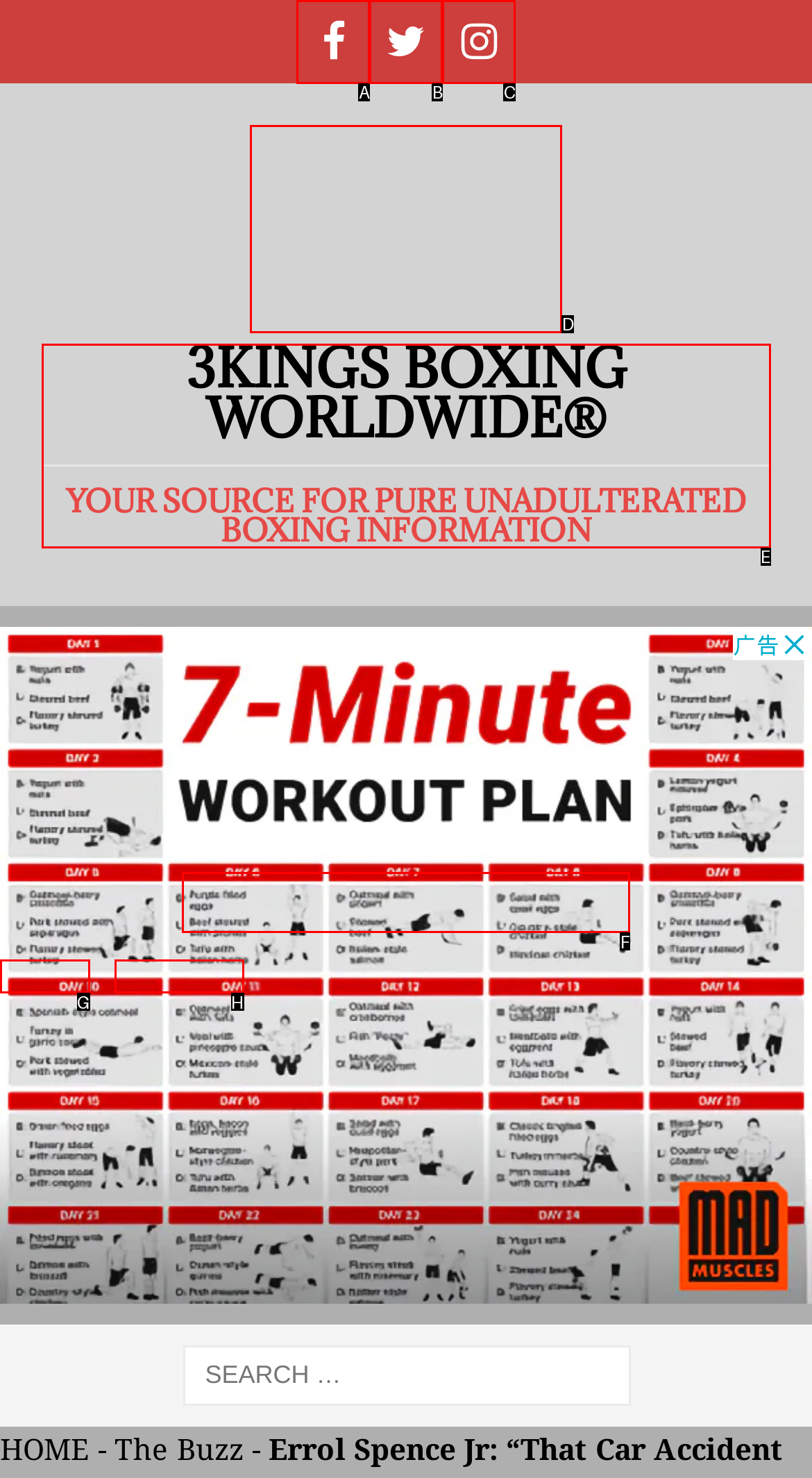Identify the correct option to click in order to complete this task: View 3Kings Boxing logo
Answer with the letter of the chosen option directly.

D